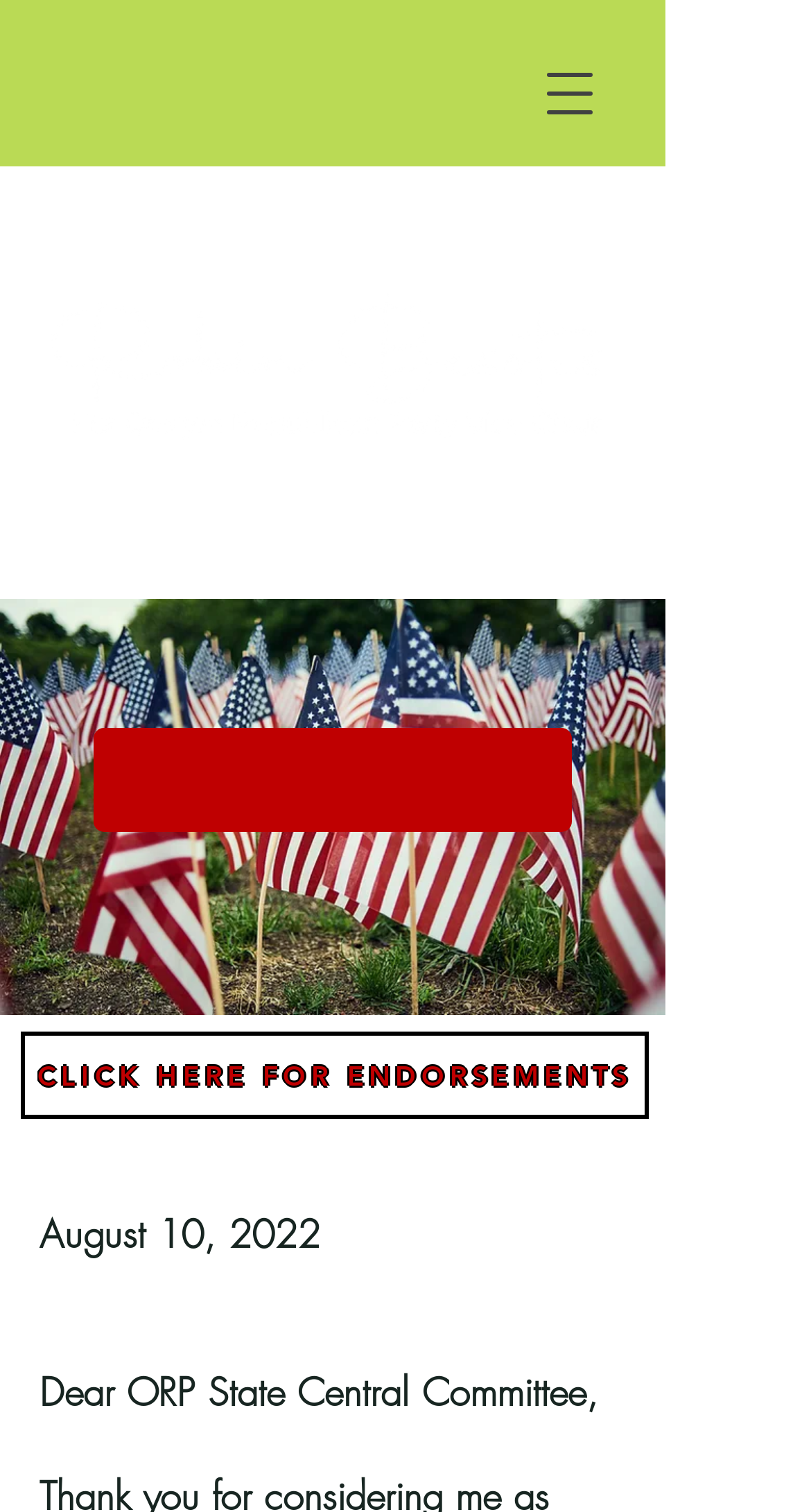Locate the bounding box coordinates of the UI element described by: "aria-label="Open navigation menu"". The bounding box coordinates should consist of four float numbers between 0 and 1, i.e., [left, top, right, bottom].

[0.638, 0.028, 0.767, 0.096]